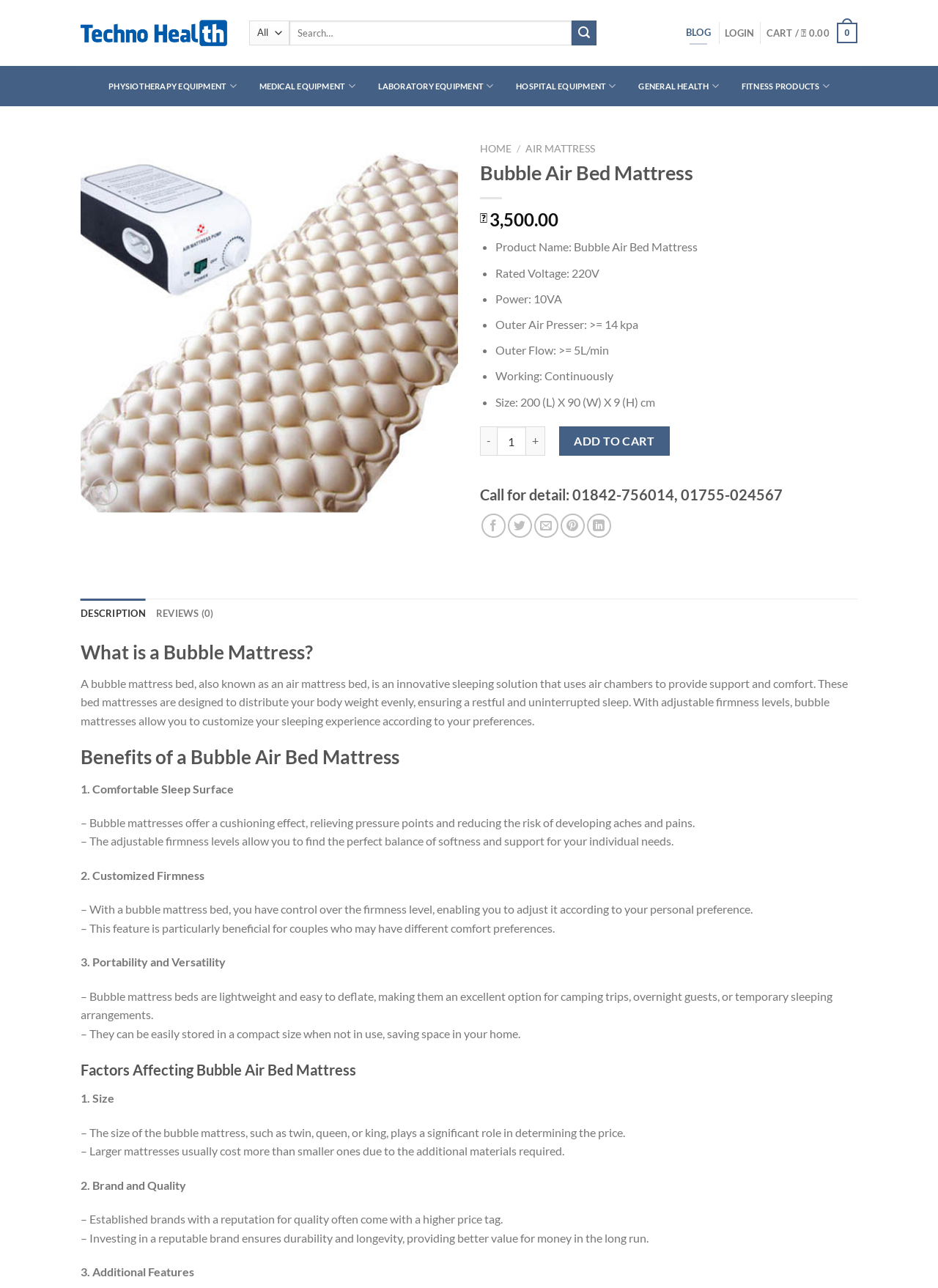What is the price of the Bubble Air Bed Mattress?
Give a detailed and exhaustive answer to the question.

The price of the Bubble Air Bed Mattress can be found in the product description section, where it is listed as ৳ 3,500.00.